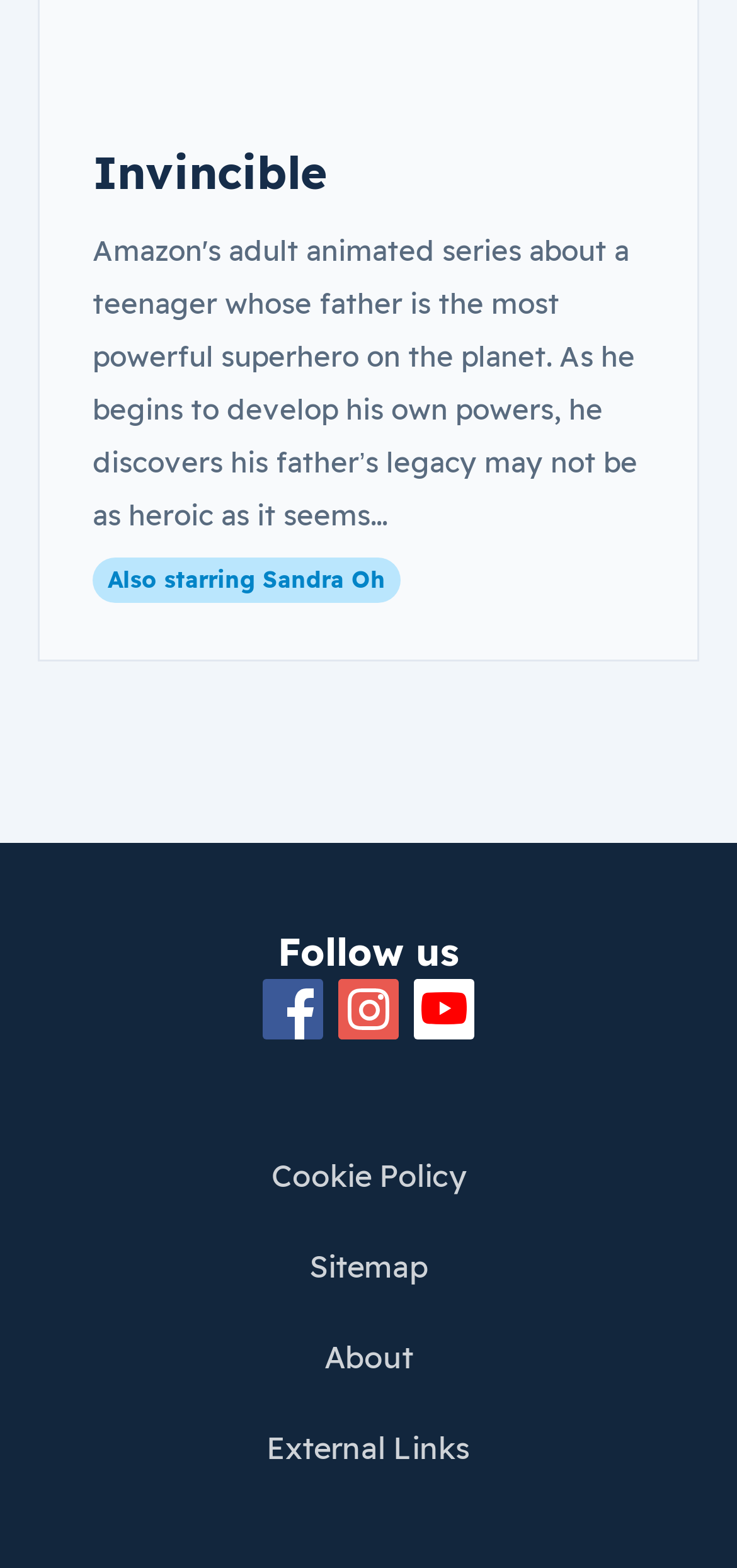Please locate the bounding box coordinates of the element that should be clicked to achieve the given instruction: "Watch videos on Our Youtube".

[0.562, 0.624, 0.644, 0.663]